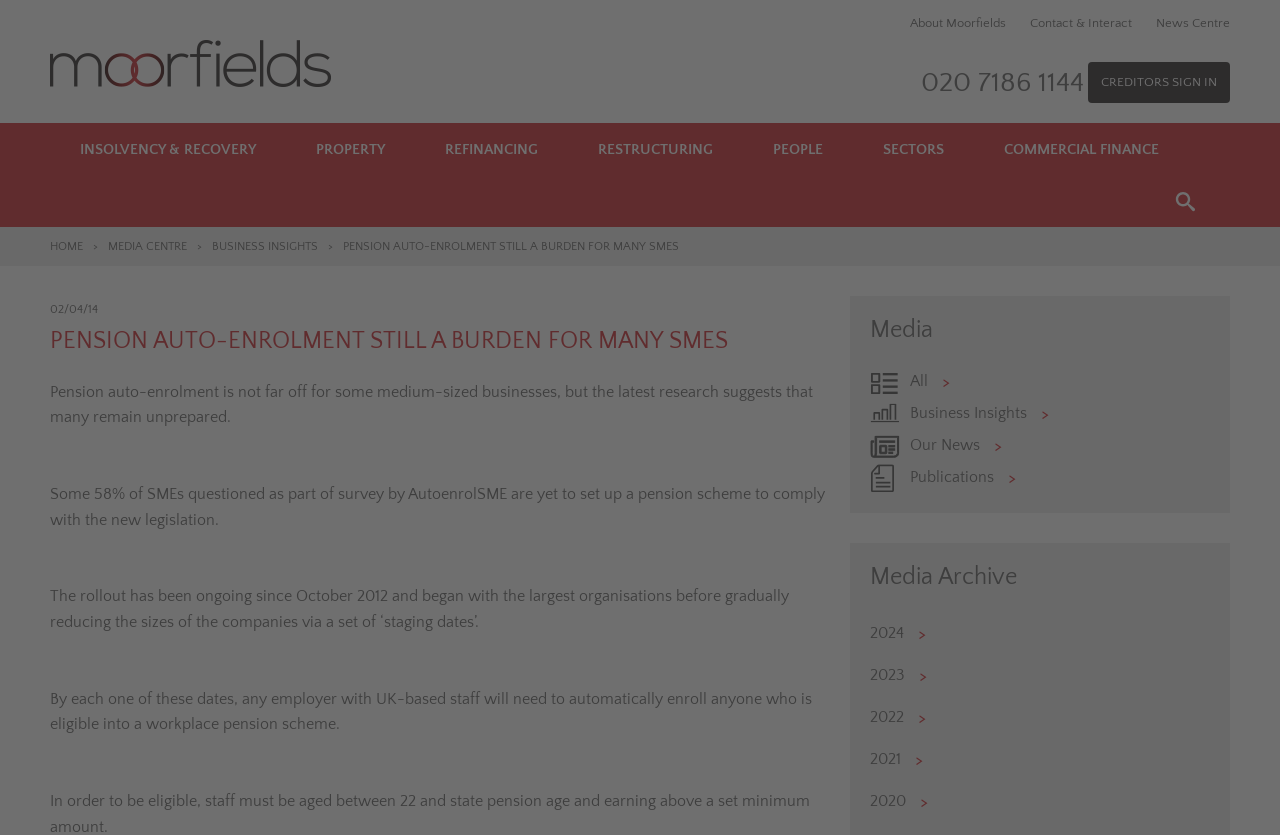Locate the bounding box coordinates of the clickable area to execute the instruction: "Click Moorfields Logo". Provide the coordinates as four float numbers between 0 and 1, represented as [left, top, right, bottom].

[0.039, 0.048, 0.336, 0.104]